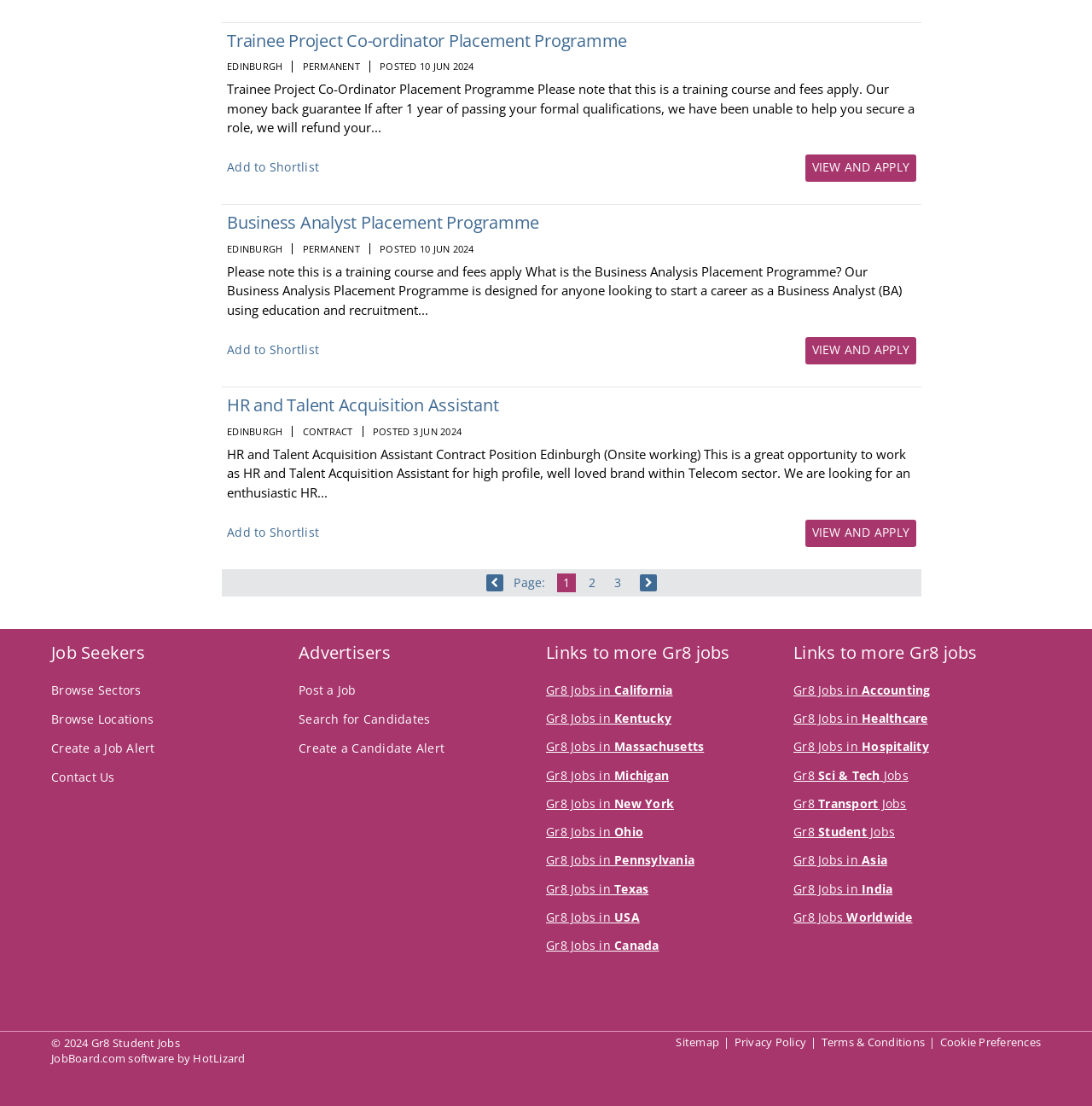Locate the bounding box coordinates of the segment that needs to be clicked to meet this instruction: "View job details of Business Analyst Placement Programme".

[0.208, 0.19, 0.494, 0.212]